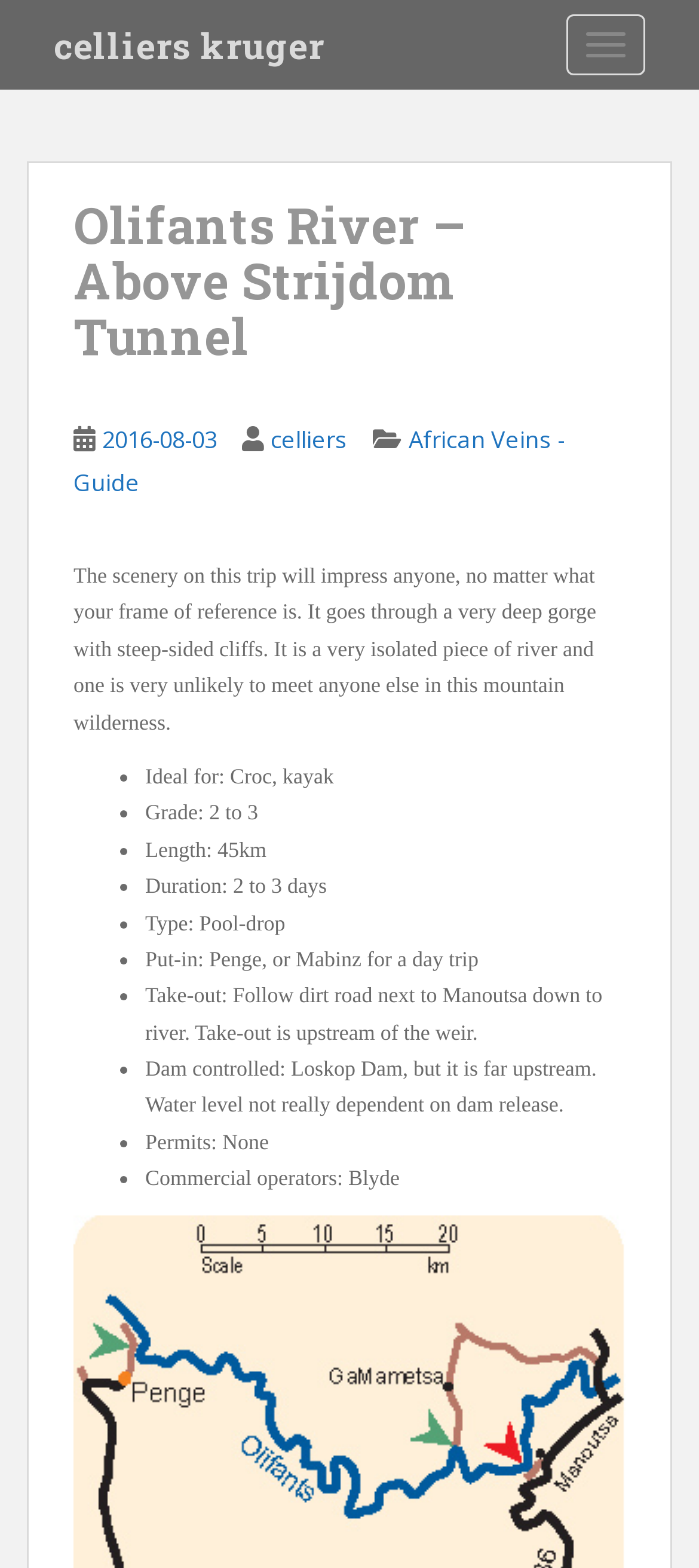What is the name of the commercial operator?
Provide a fully detailed and comprehensive answer to the question.

The name of the commercial operator can be found in the list of details about the river, specifically in the StaticText element that says 'Commercial operators: Blyde'.